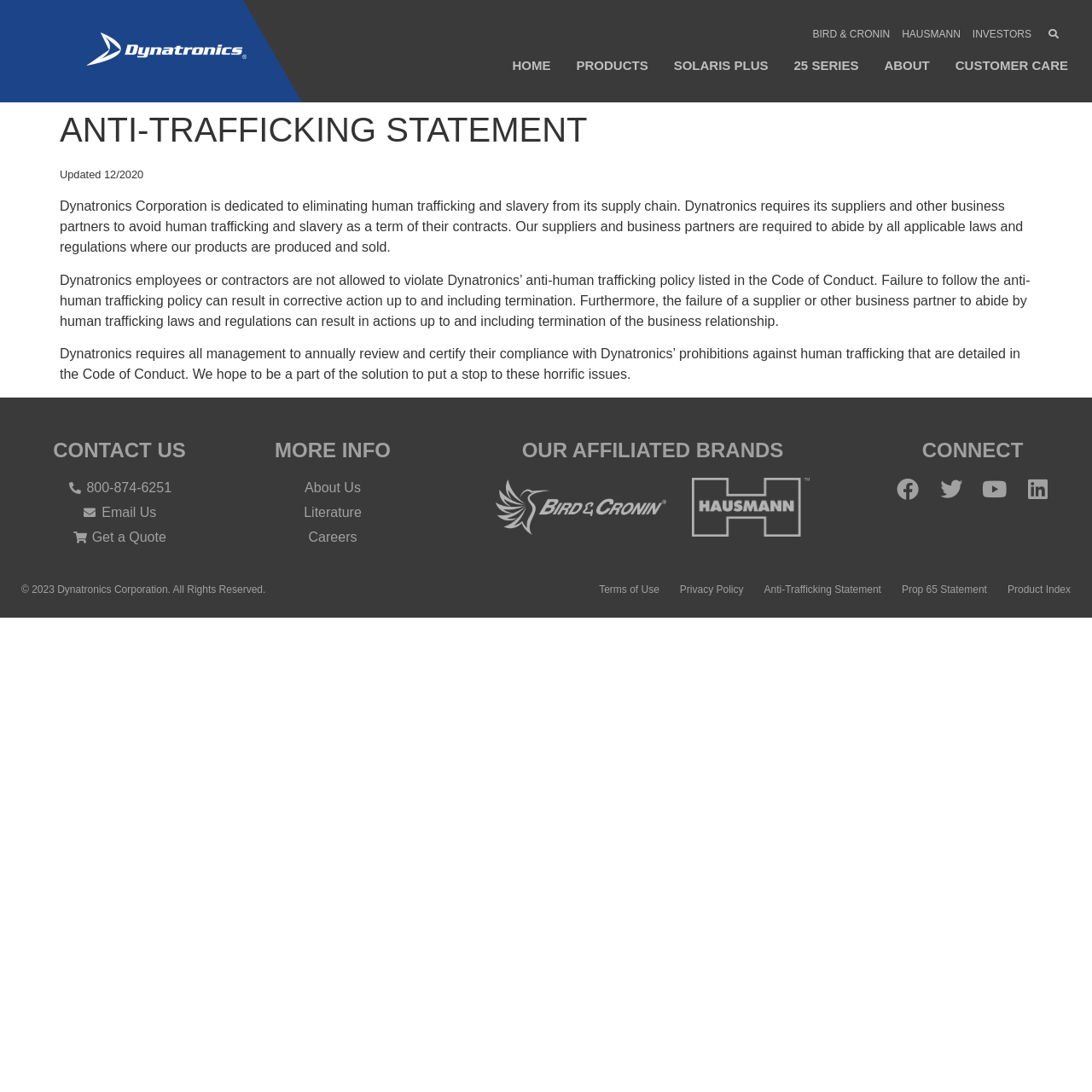Explain in detail what is displayed on the webpage.

This webpage is dedicated to Dynatronics Corporation's anti-trafficking statement. At the top, there are several links to other pages, including "BIRD & CRONIN", "HAUSMANN", "INVESTORS", and "HOME", among others. A search bar is also located at the top right corner.

Below the top navigation, there is a main section that contains the anti-trafficking statement. The statement is divided into three paragraphs, which describe Dynatronics' commitment to eliminating human trafficking and slavery from its supply chain. The paragraphs explain the company's policies and requirements for its suppliers and business partners, as well as its employees and contractors.

On the left side of the page, there are three sections: "CONTACT US", "MORE INFO", and "OUR AFFILIATED BRANDS". The "CONTACT US" section contains links to contact the company by phone, email, or to get a quote. The "MORE INFO" section has links to pages about the company, literature, and careers. The "OUR AFFILIATED BRANDS" section displays two logos of affiliated brands.

On the right side of the page, there is a section titled "CONNECT" that contains links to the company's social media profiles on Facebook, Twitter, YouTube, and LinkedIn.

At the bottom of the page, there is a footer section that contains a copyright statement, as well as links to the company's terms of use, privacy policy, anti-trafficking statement, Prop 65 statement, and product index.